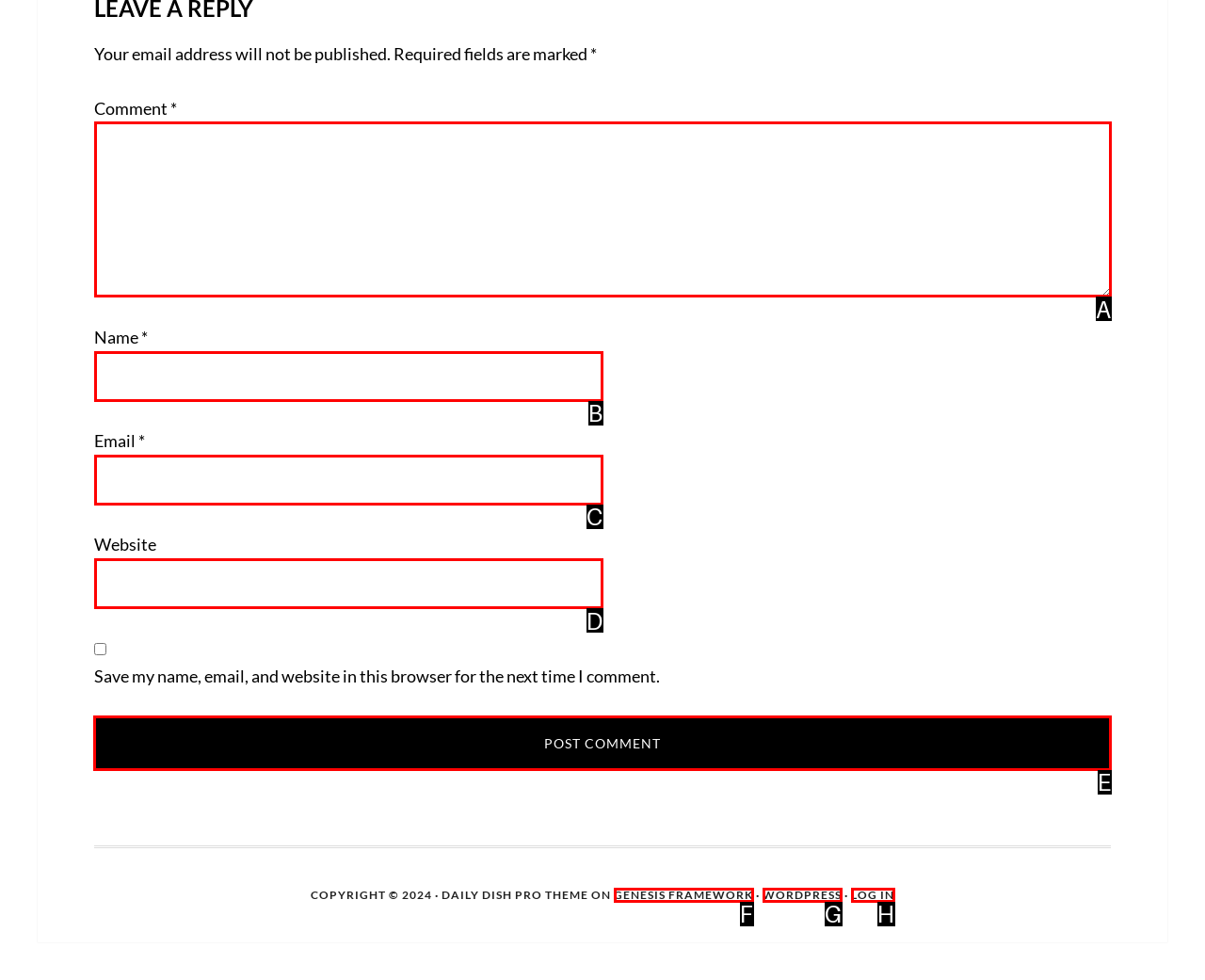Point out the letter of the HTML element you should click on to execute the task: Click the Post Comment button
Reply with the letter from the given options.

E